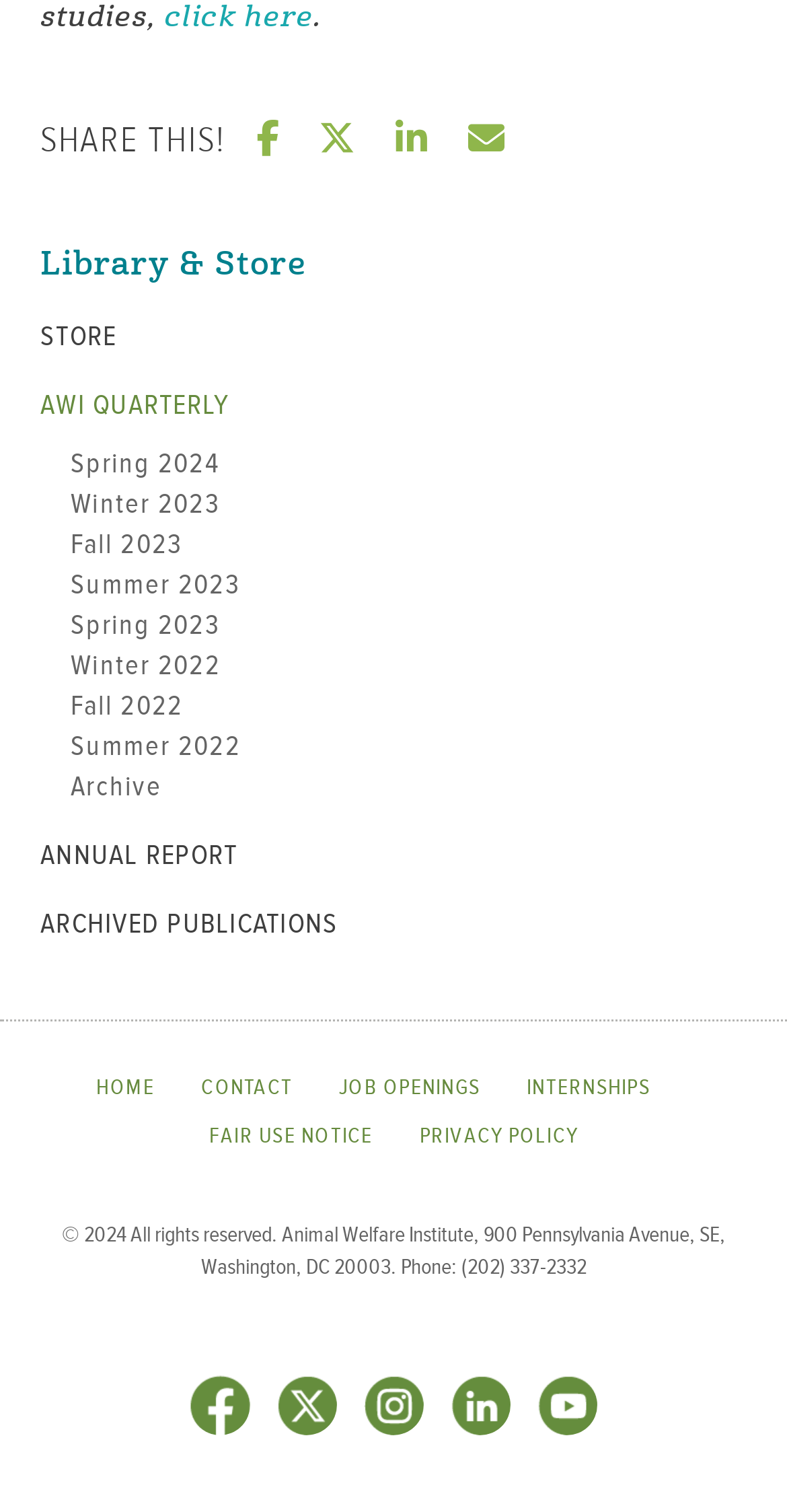Please give a concise answer to this question using a single word or phrase: 
What is the name of the quarterly publication?

AWI QUARTERLY